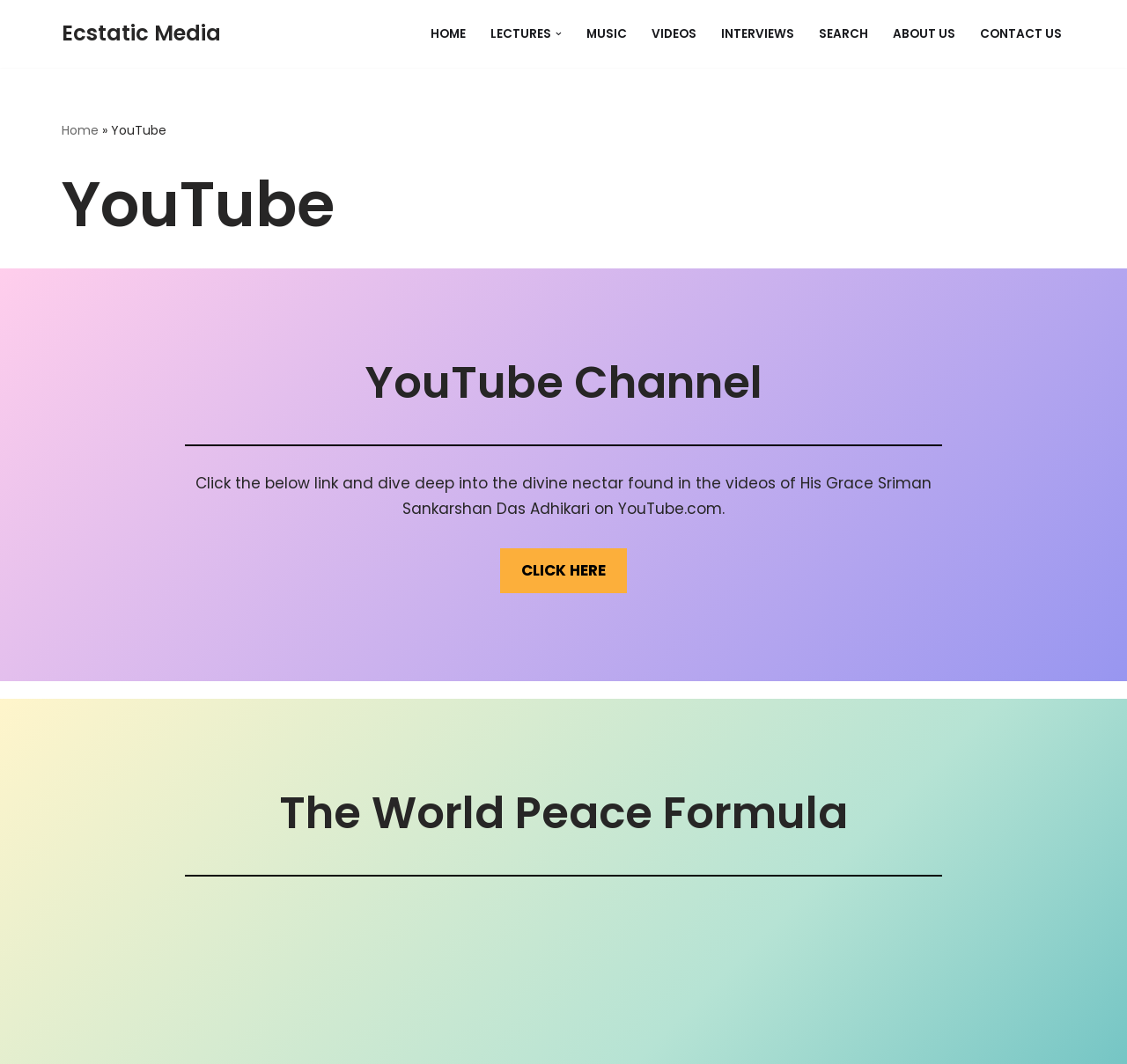Locate the bounding box coordinates of the UI element described by: "Skip to content". Provide the coordinates as four float numbers between 0 and 1, formatted as [left, top, right, bottom].

[0.0, 0.026, 0.023, 0.043]